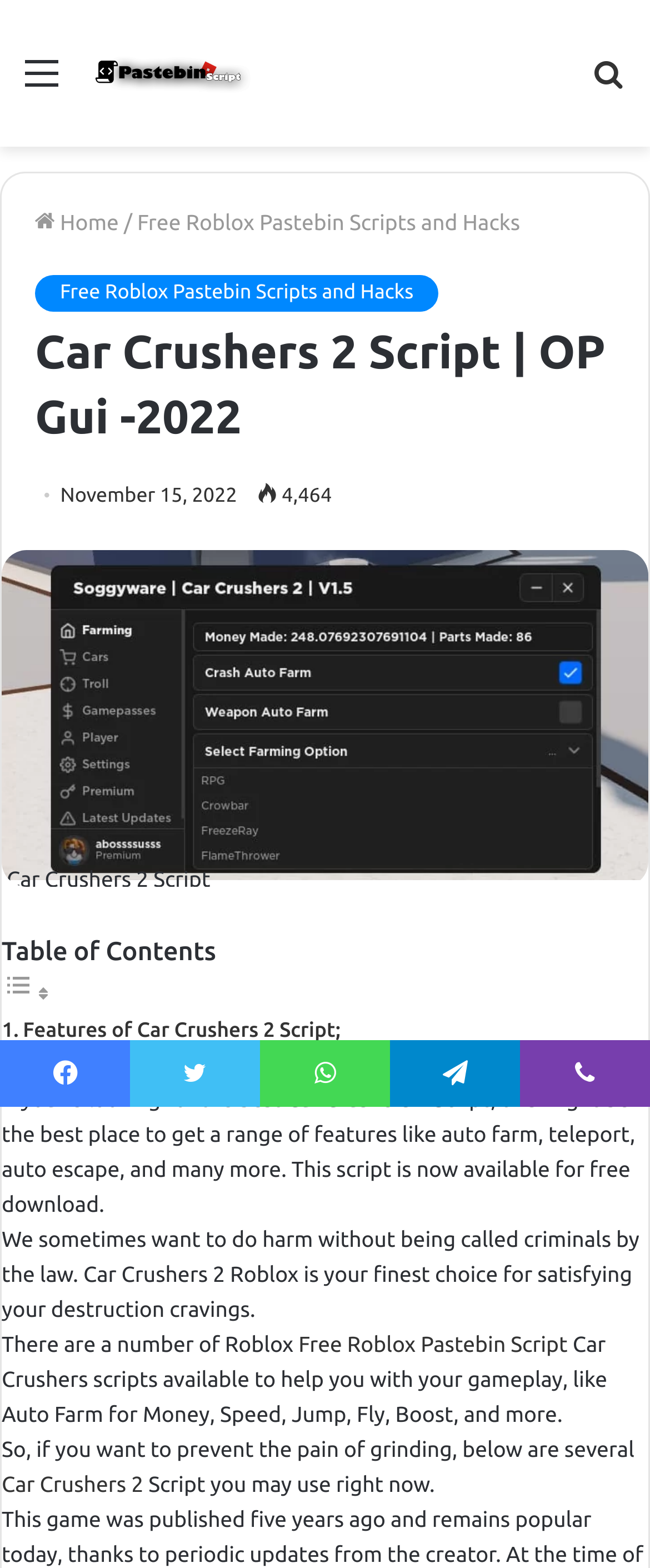Determine the bounding box coordinates of the clickable region to follow the instruction: "view April 2024".

None